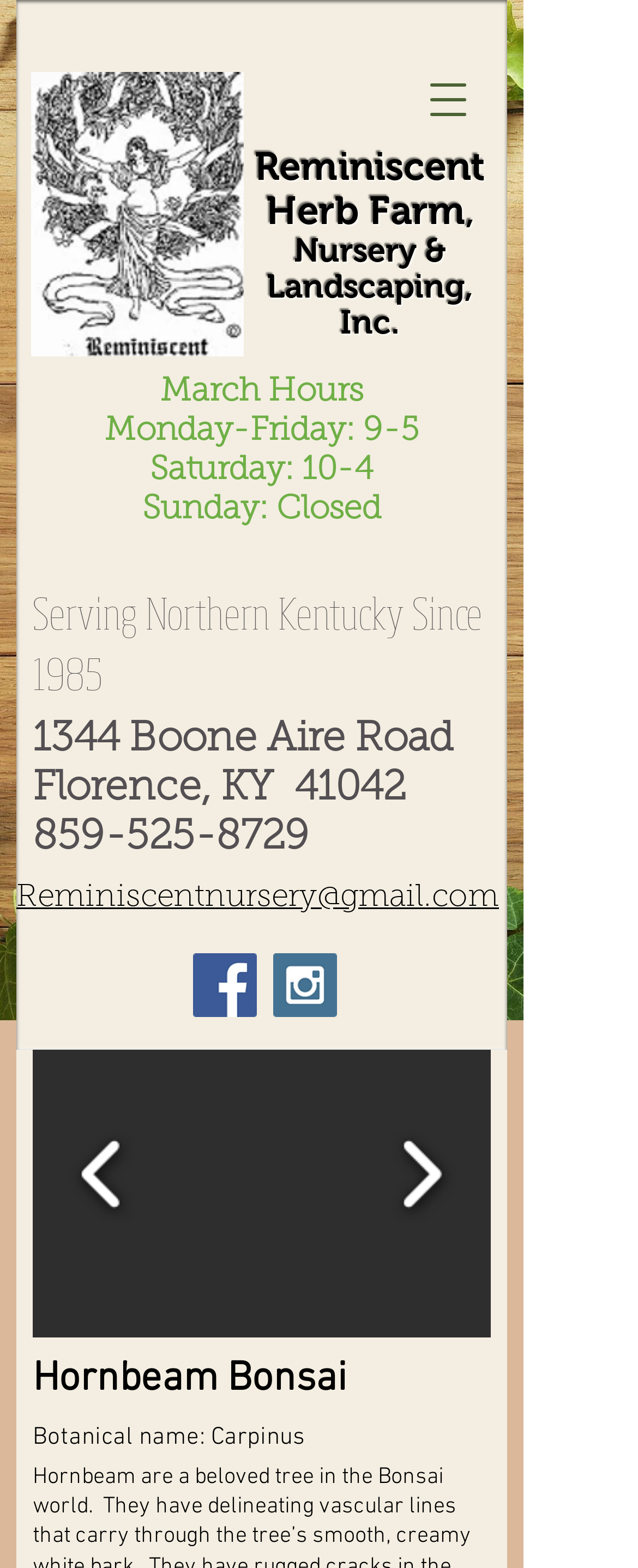How many social media icons are there in the social bar?
Using the image, give a concise answer in the form of a single word or short phrase.

2